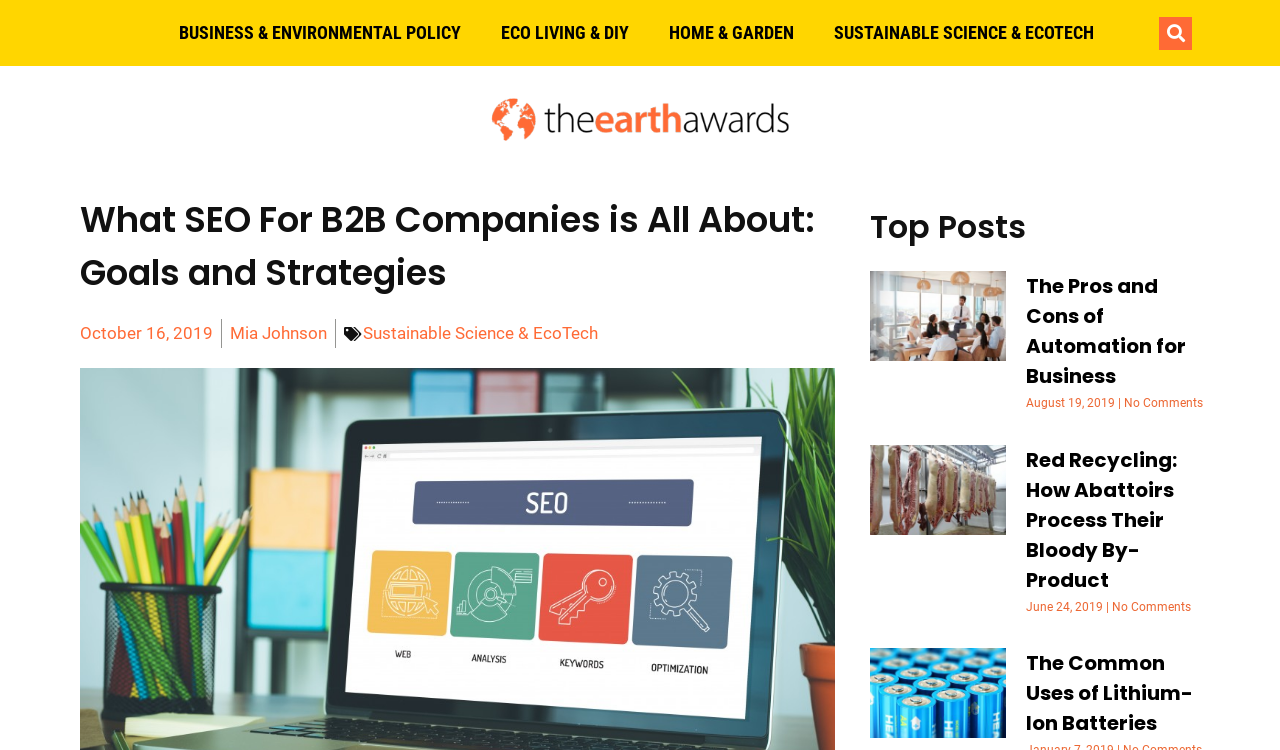Craft a detailed narrative of the webpage's structure and content.

This webpage is about SEO strategies for B2B companies, with a focus on its relevance and benefits. At the top, there are four links to different categories: BUSINESS & ENVIRONMENTAL POLICY, ECO LIVING & DIY, HOME & GARDEN, and SUSTAINABLE SCIENCE & ECOTECH. Next to these links, there is a search bar with a "Search" button.

Below the search bar, there is a main article with a heading that reads "What SEO For B2B Companies is All About: Goals and Strategies". This article is accompanied by three links: the date "October 16, 2019", the author "Mia Johnson", and a category link "Sustainable Science & EcoTech".

To the right of the main article, there is a section titled "Top Posts". This section contains three articles, each with a heading, a link to the article, and an image. The first article is about the pros and cons of automation for business, the second is about abattoirs and their processing of by-products, and the third is about the common uses of lithium-ion batteries. Each article also has a date and a "No Comments" label.

Overall, the webpage has a clean layout, with clear headings and concise text. The use of images and links adds visual interest and provides additional information for readers.